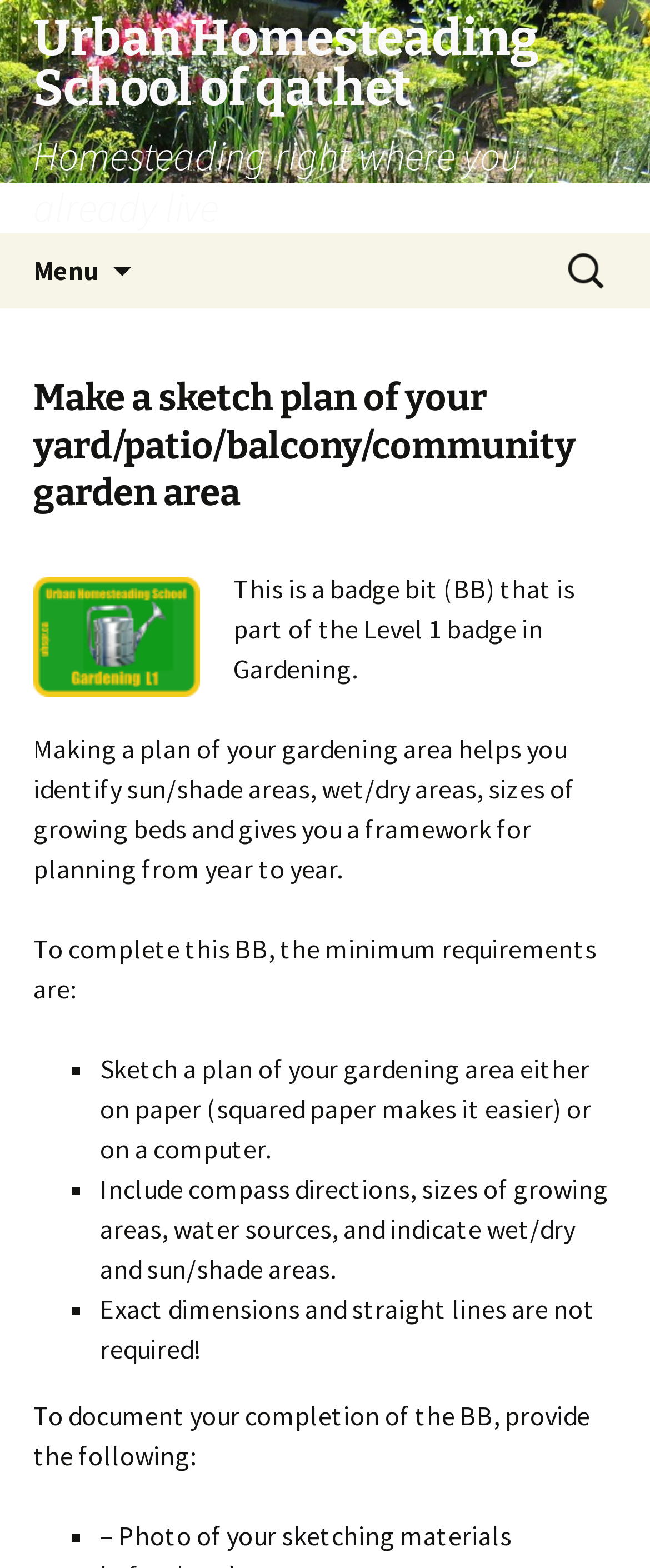Locate and extract the text of the main heading on the webpage.

Urban Homesteading School of qathet